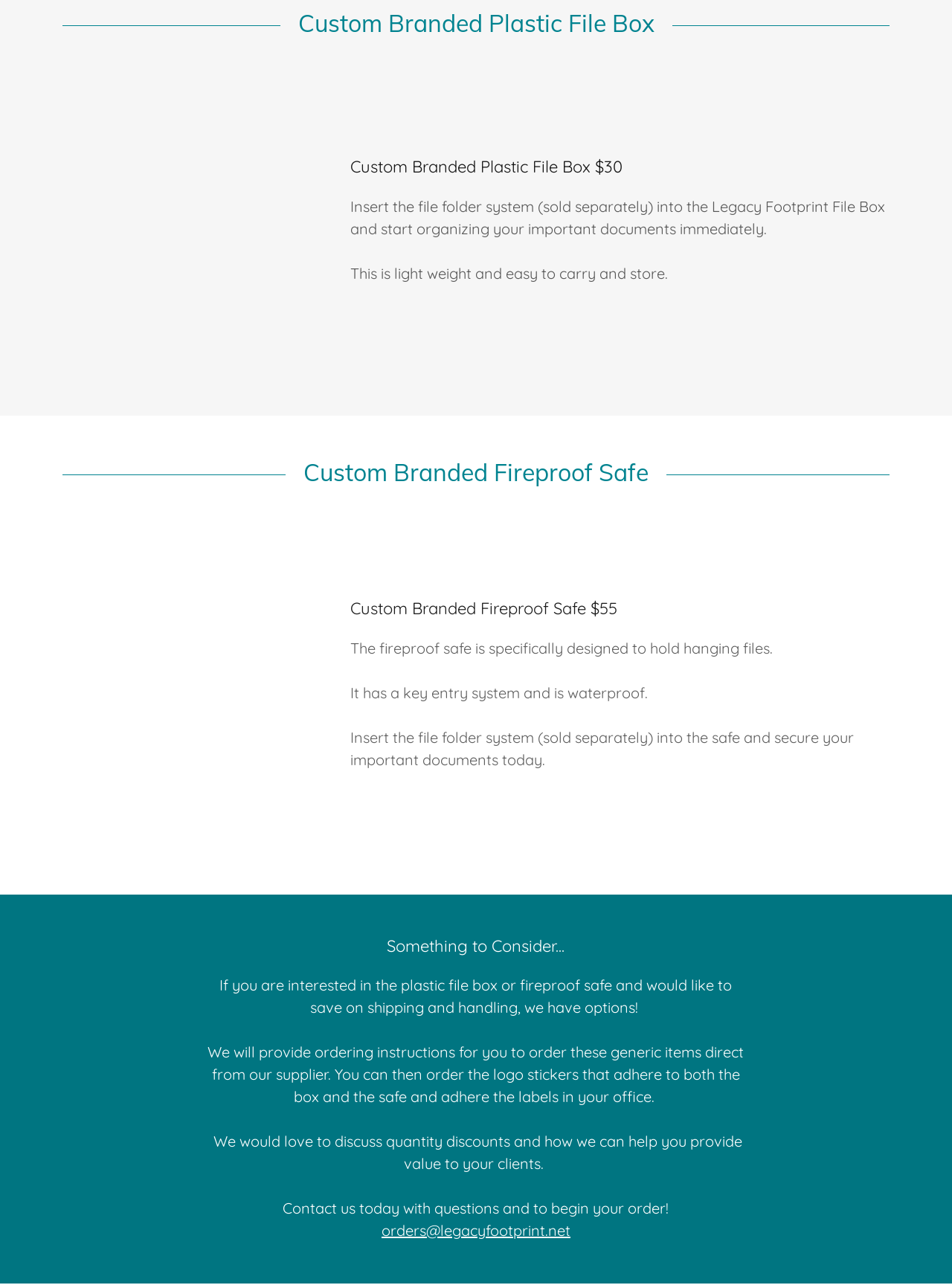Answer with a single word or phrase: 
What is the price of the Custom Branded Fireproof Safe?

$55